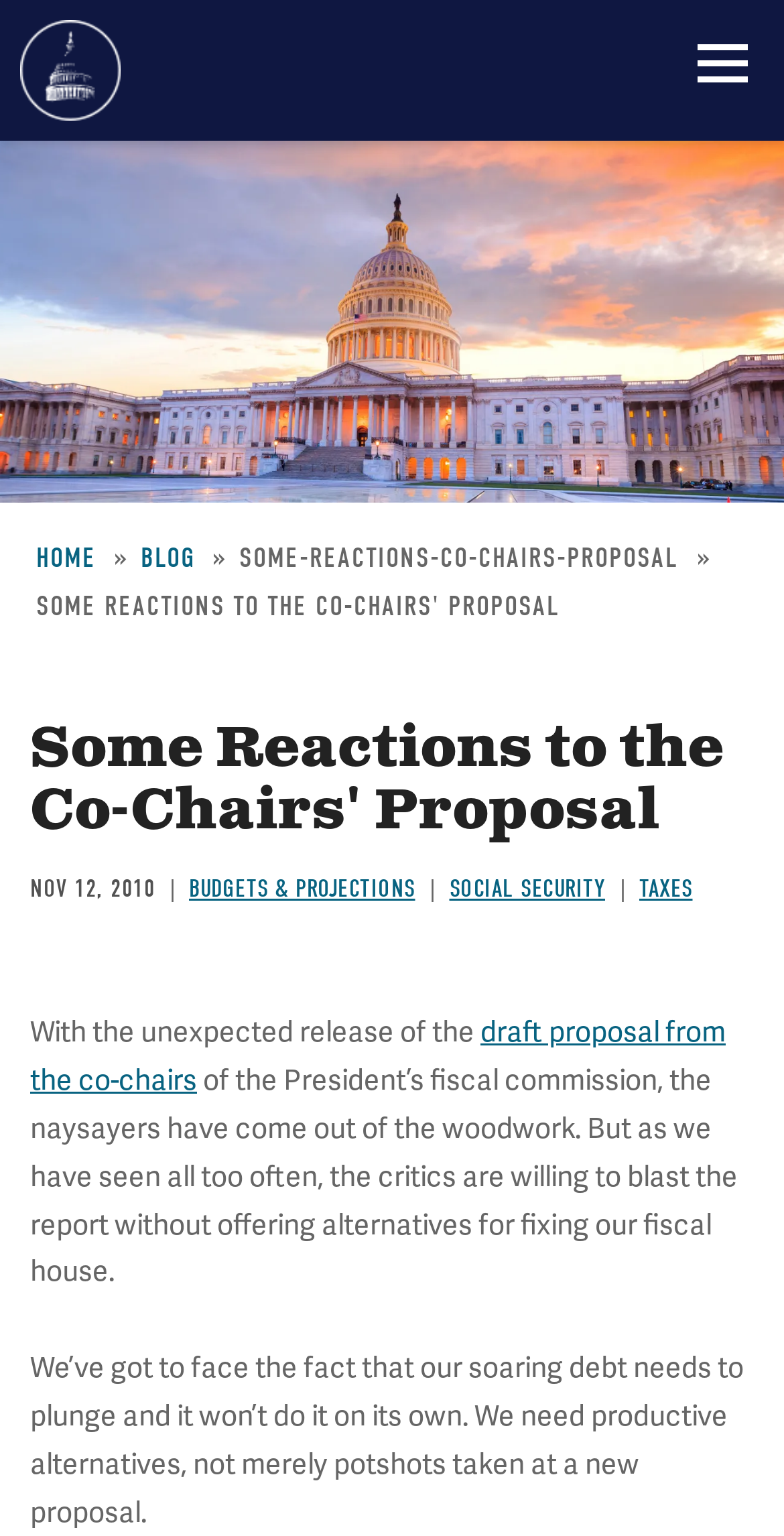What are the categories listed in the breadcrumb navigation?
Provide a well-explained and detailed answer to the question.

The breadcrumb navigation is located at the top of the webpage, and it lists the categories that the current article belongs to. The categories listed are 'HOME' and 'BLOG', which can be clicked to navigate to the corresponding pages.